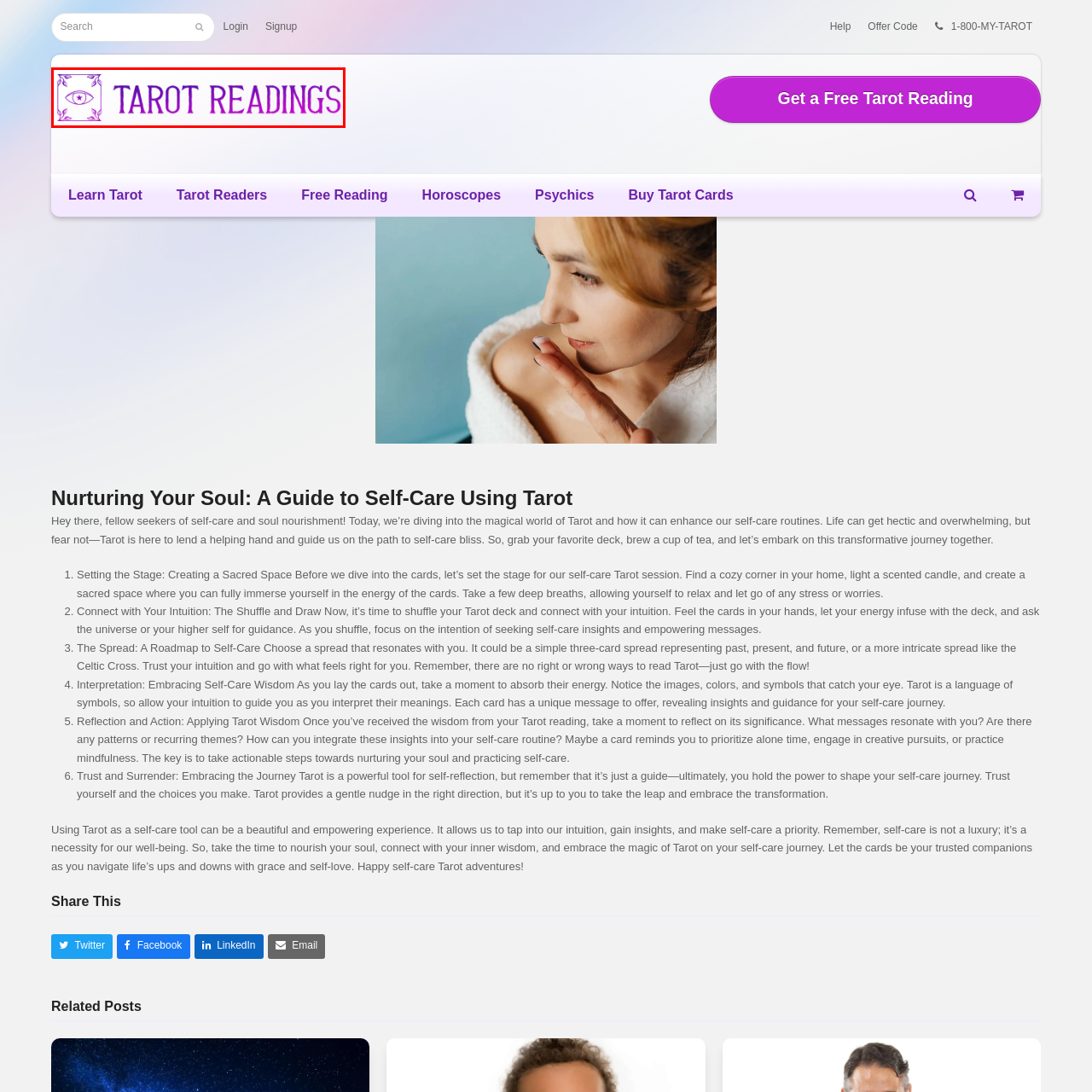What is the purpose of the visual representation?  
Focus on the image bordered by the red line and provide a detailed answer that is thoroughly based on the image's contents.

The caption suggests that the visual representation is intended to evoke a sense of curiosity and invite exploration into the world of tarot readings, connecting its audience with concepts of self-discovery and intuition.